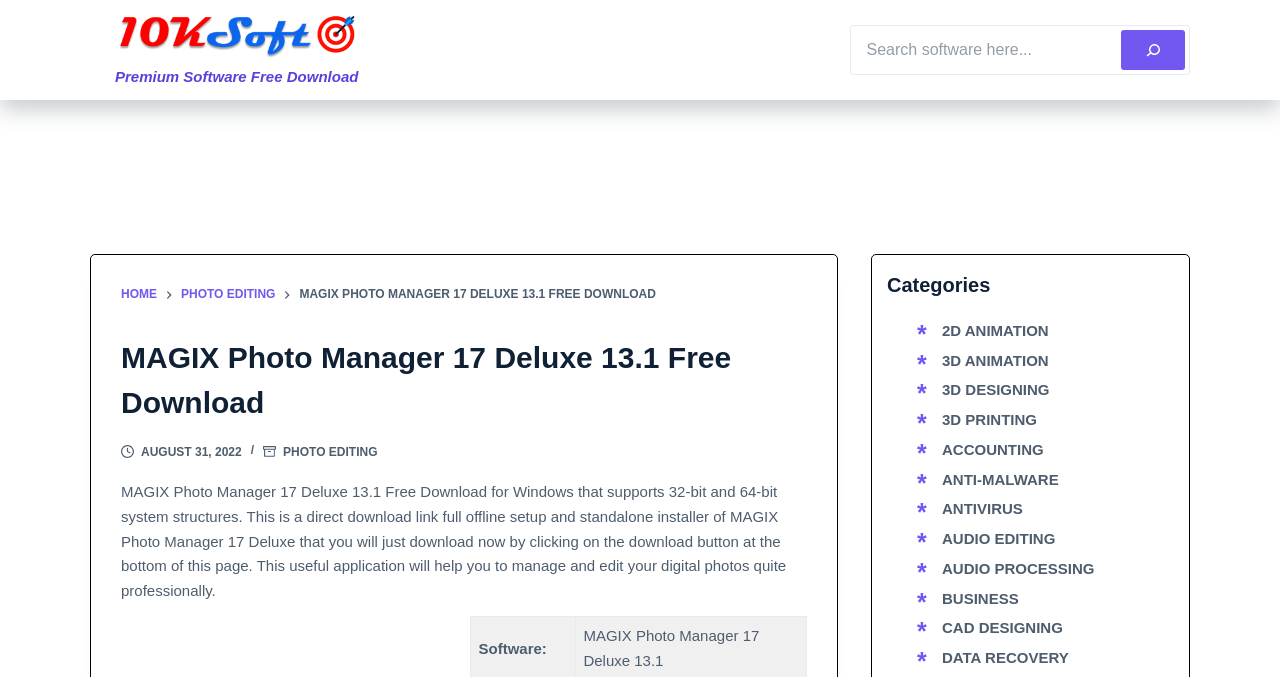Provide a thorough and detailed response to the question by examining the image: 
What categories of software are listed on the webpage?

The webpage lists various categories of software, including 2D animation, 3D animation, 3D designing, 3D printing, accounting, anti-malware, antivirus, audio editing, audio processing, business, CAD designing, and data recovery, among others.